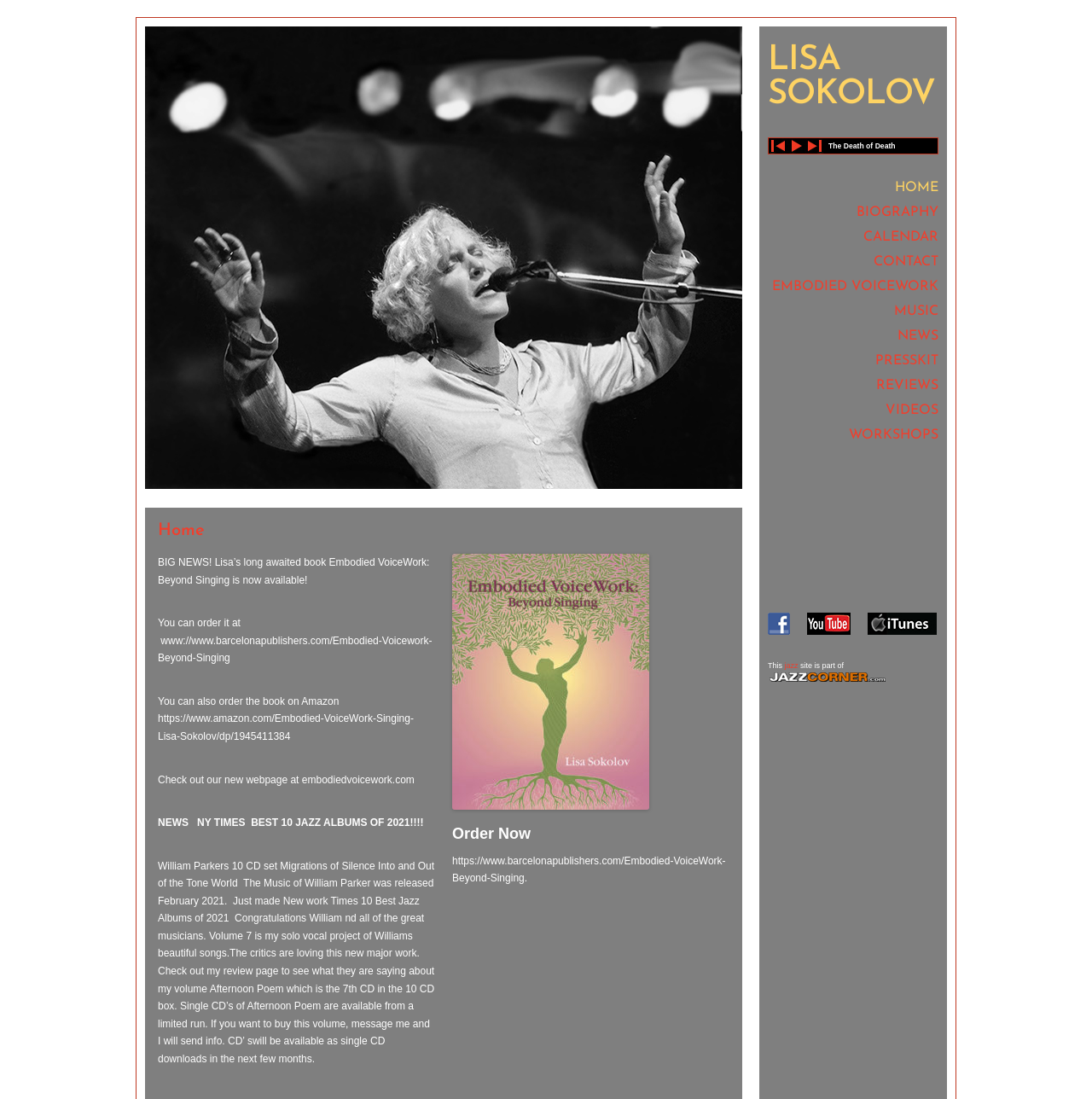Determine the bounding box coordinates of the section I need to click to execute the following instruction: "Search for something". Provide the coordinates as four float numbers between 0 and 1, i.e., [left, top, right, bottom].

None